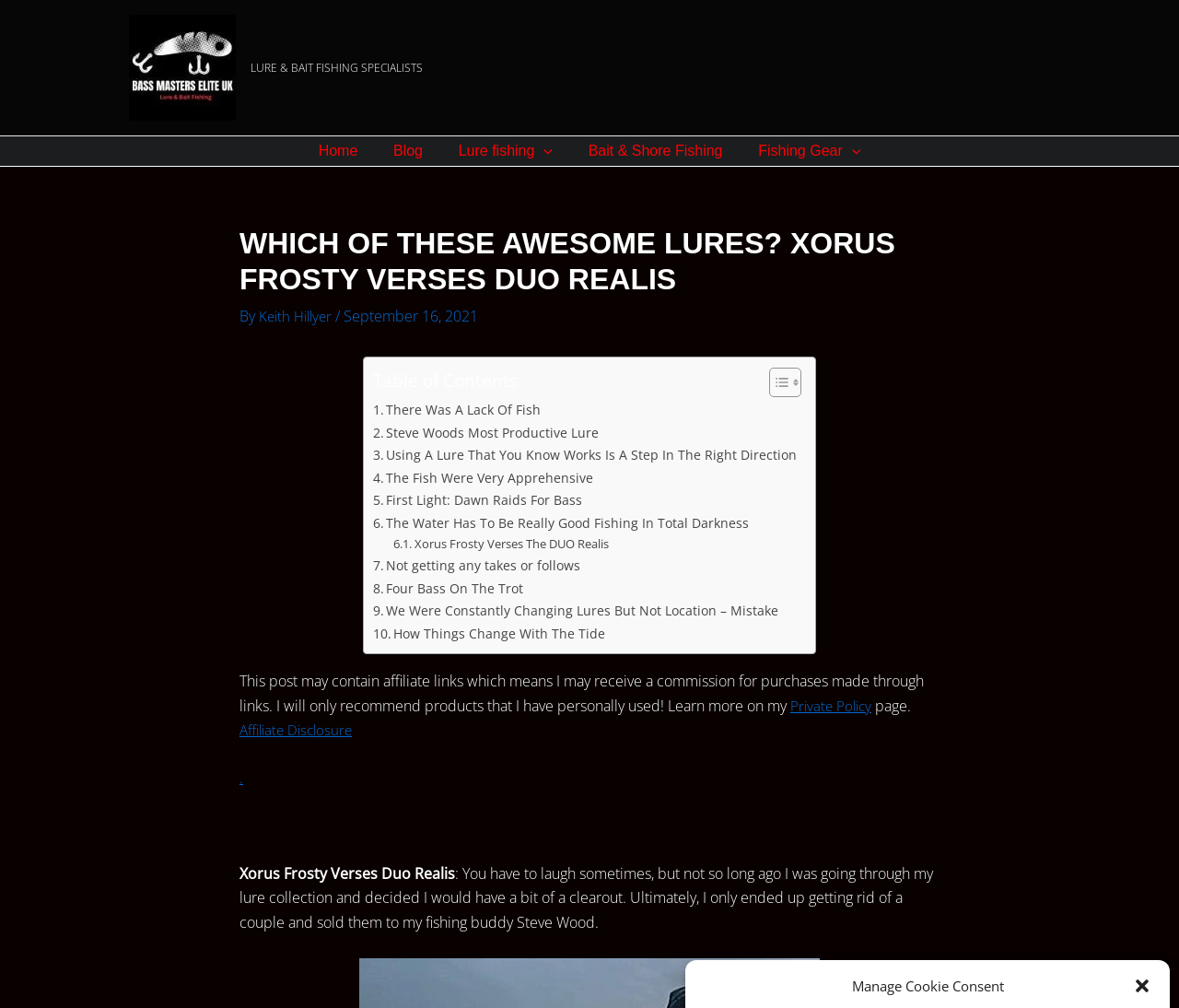Pinpoint the bounding box coordinates for the area that should be clicked to perform the following instruction: "Search for something".

None